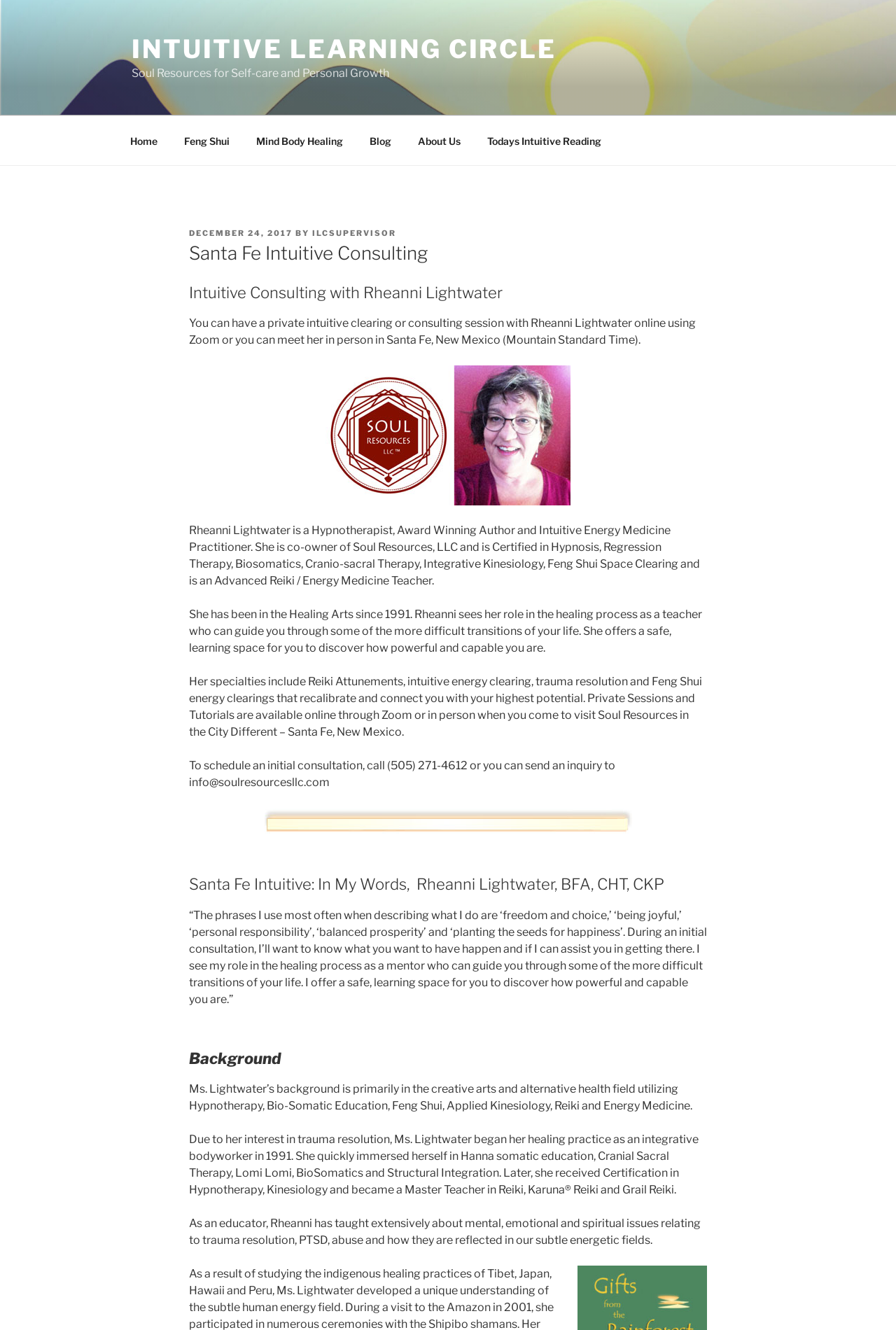What is the phone number to schedule an initial consultation?
Please answer the question with as much detail as possible using the screenshot.

I found the answer by looking at the text 'To schedule an initial consultation, call (505) 271-4612 or you can send an inquiry to...' which provides the phone number.